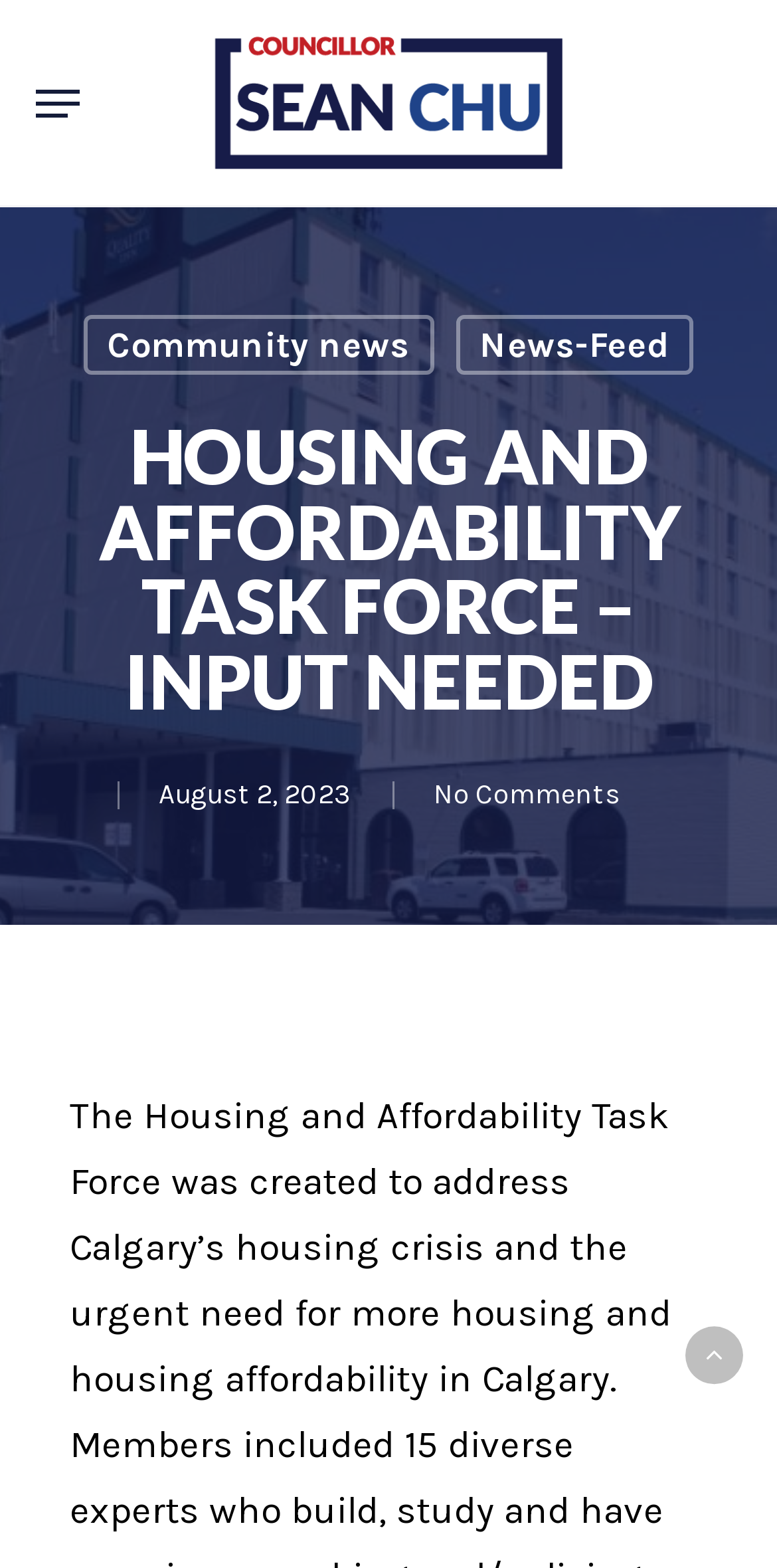Respond with a single word or phrase to the following question:
What is the purpose of the link with two arrow icons?

Navigation Menu